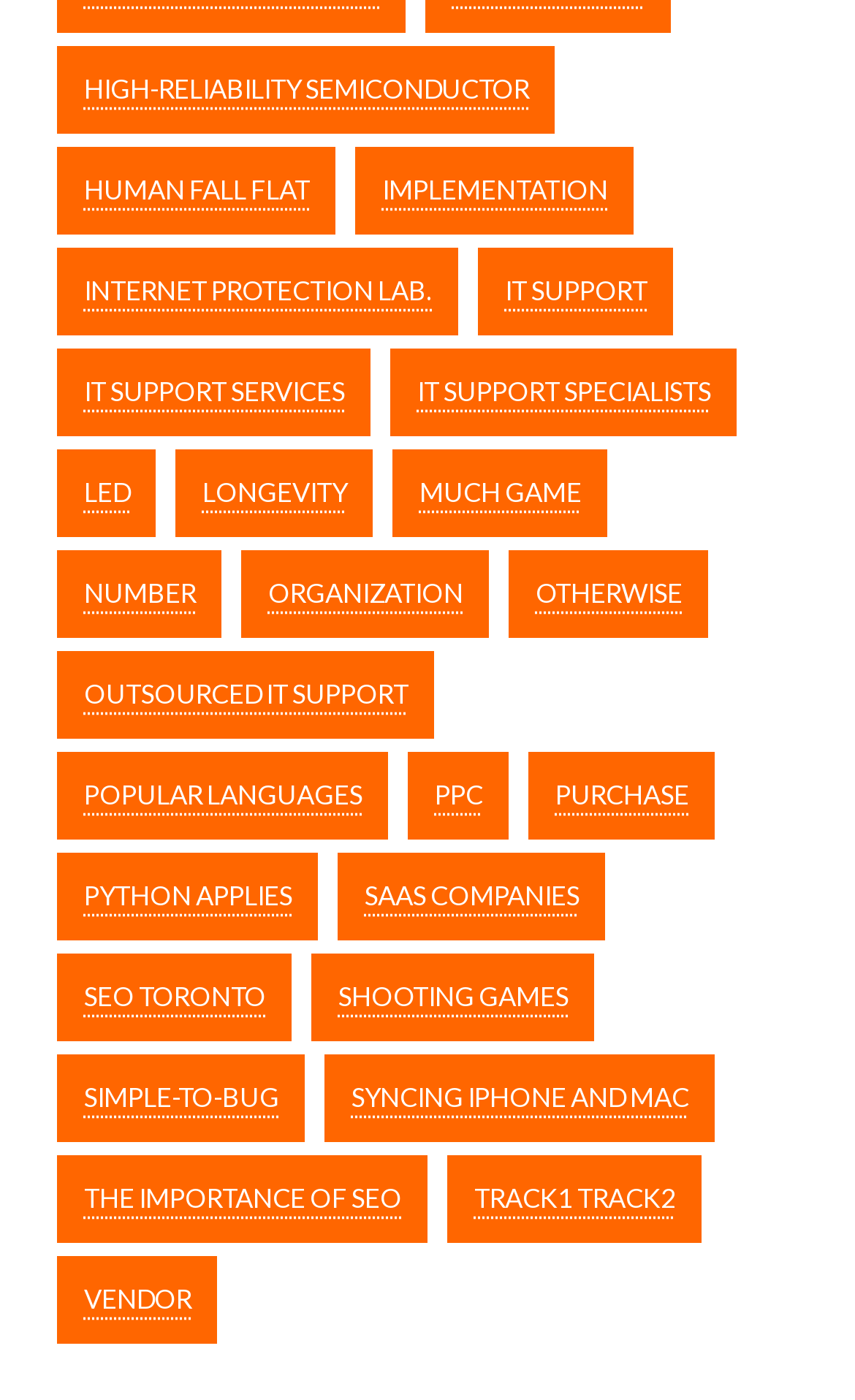Pinpoint the bounding box coordinates of the clickable element to carry out the following instruction: "View IT support services."

[0.067, 0.25, 0.434, 0.312]